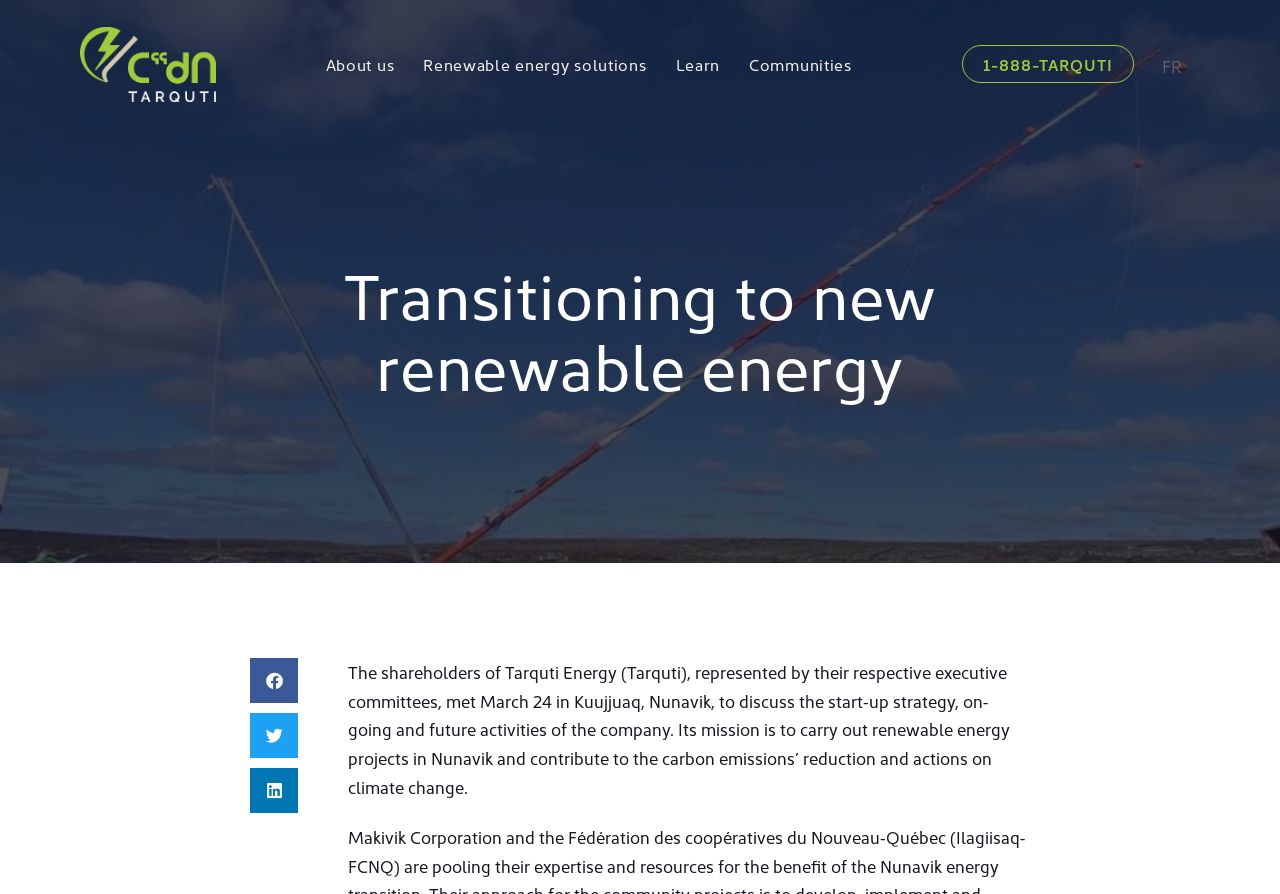How many main navigation links are there?
Give a thorough and detailed response to the question.

There are five main navigation links on the webpage, which are 'About us', 'Renewable energy solutions', 'Learn', 'Communities', and a language selection link 'FR', located at the top of the webpage.